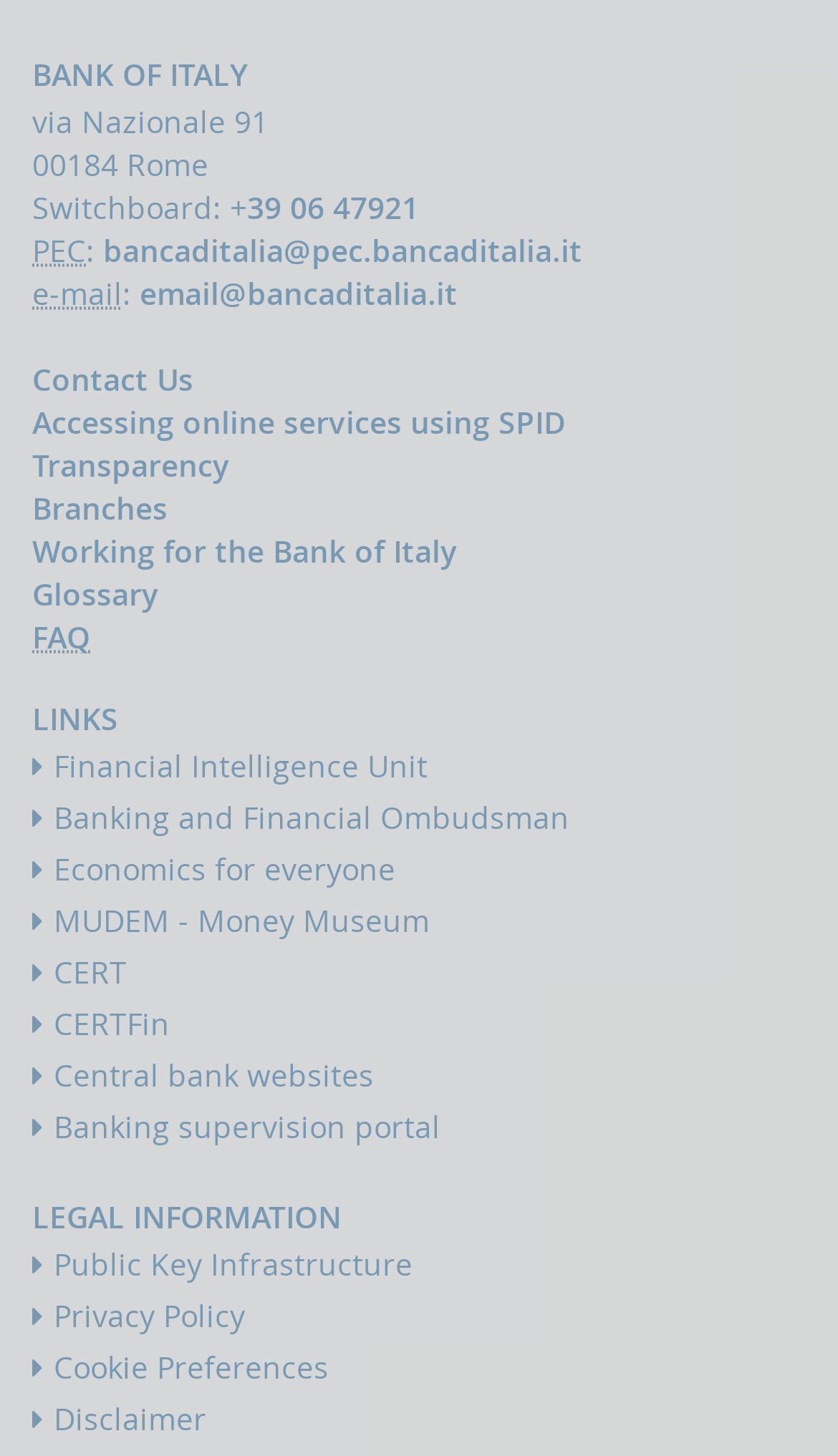What is the purpose of the CERT link?
Carefully analyze the image and provide a thorough answer to the question.

The purpose of the CERT link can be inferred from the context of the webpage, which is related to financial and banking information, and CERT is likely an abbreviation for a certification or verification process.